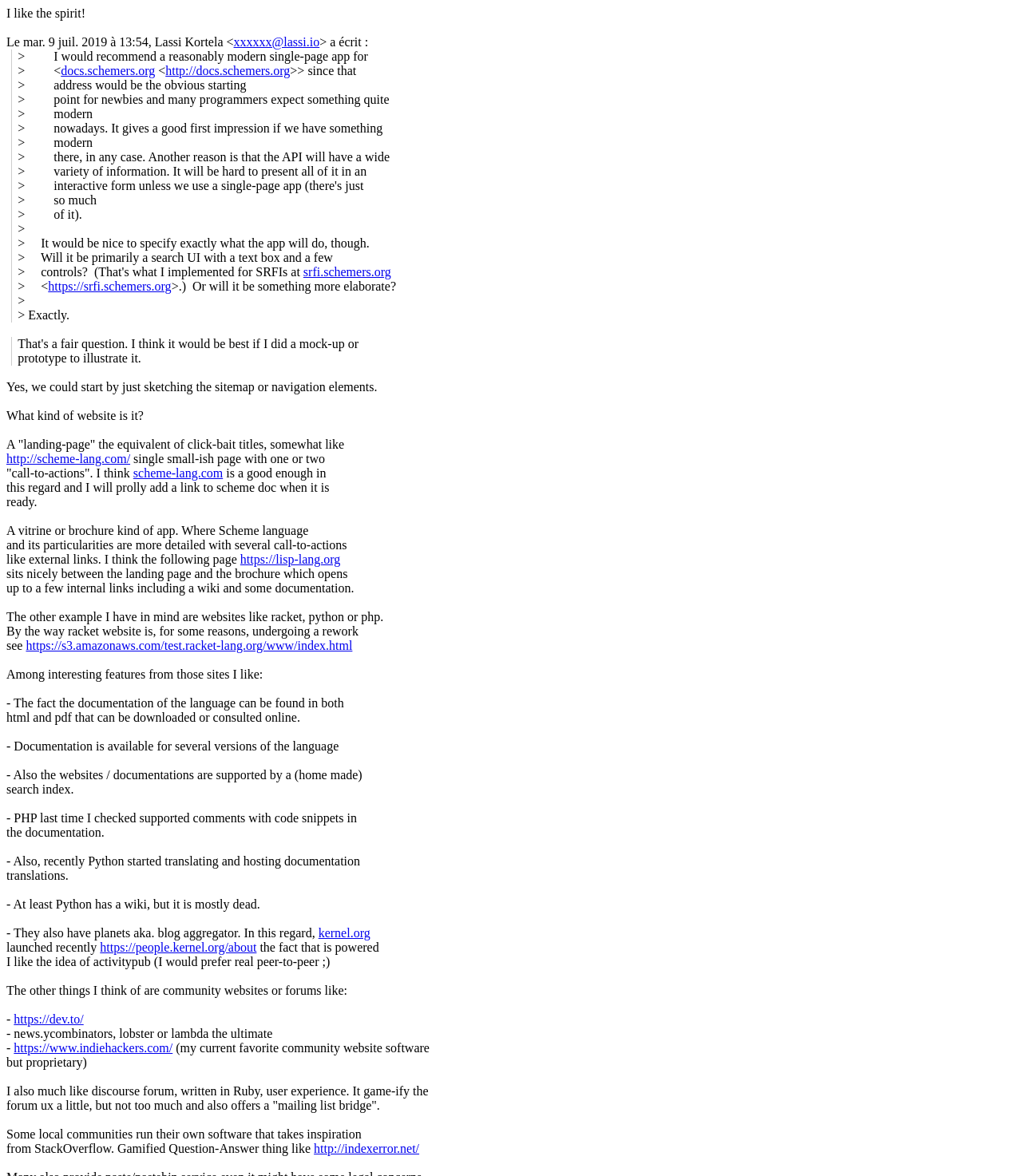Highlight the bounding box coordinates of the element you need to click to perform the following instruction: "Visit the website scheme-lang.com."

[0.13, 0.396, 0.218, 0.408]